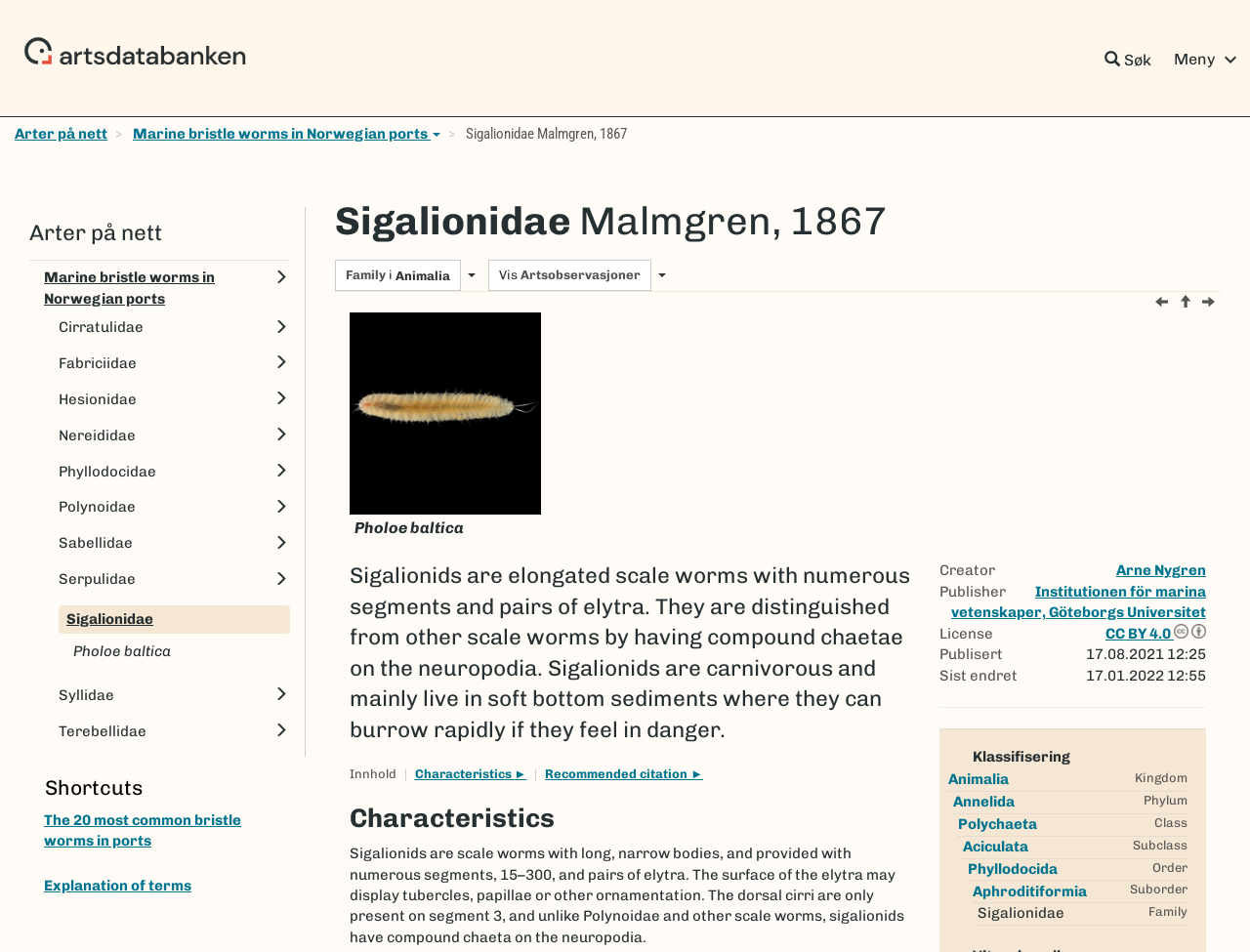Please provide the bounding box coordinates for the element that needs to be clicked to perform the following instruction: "Expand the 'Meny' button". The coordinates should be given as four float numbers between 0 and 1, i.e., [left, top, right, bottom].

[0.933, 0.046, 1.0, 0.079]